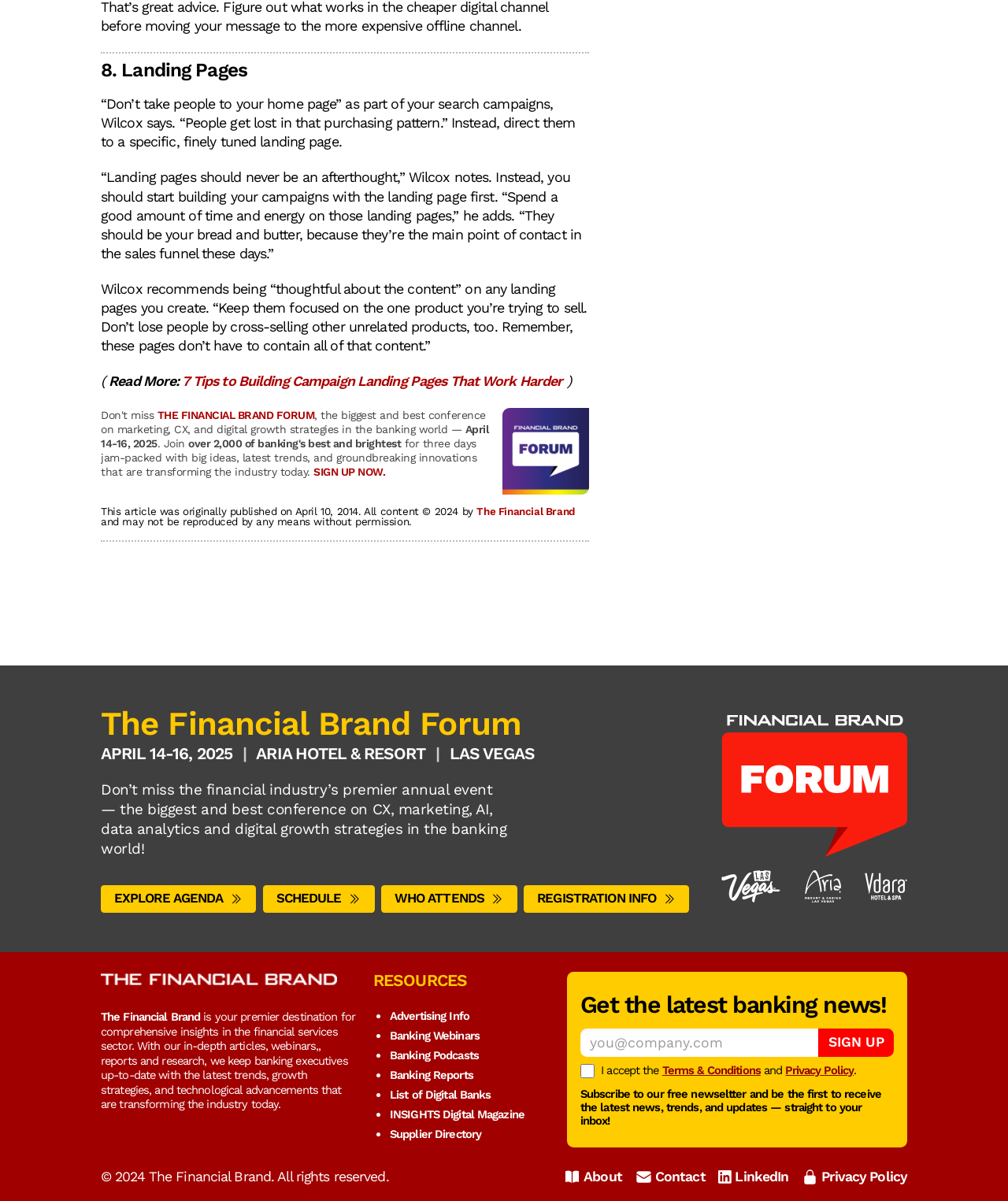Please reply to the following question with a single word or a short phrase:
What is the location of the conference?

Las Vegas